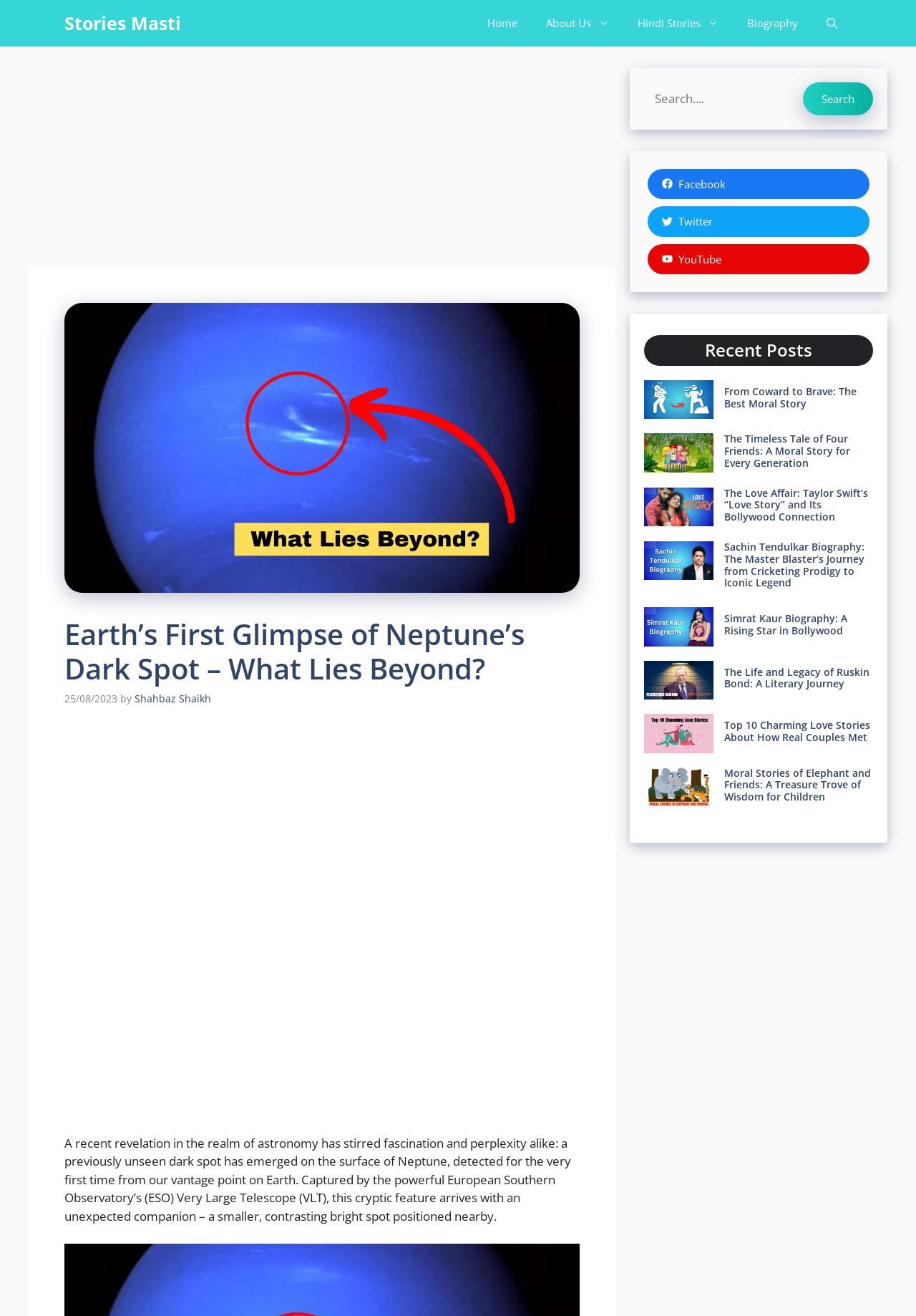Examine the screenshot and answer the question in as much detail as possible: What is the topic of the recent revelation in astronomy?

The topic of the recent revelation in astronomy is Neptune's dark spot, which is mentioned in the article 'Earth's First Glimpse of Neptune's Dark Spot - What Lies Beyond?' on the webpage.